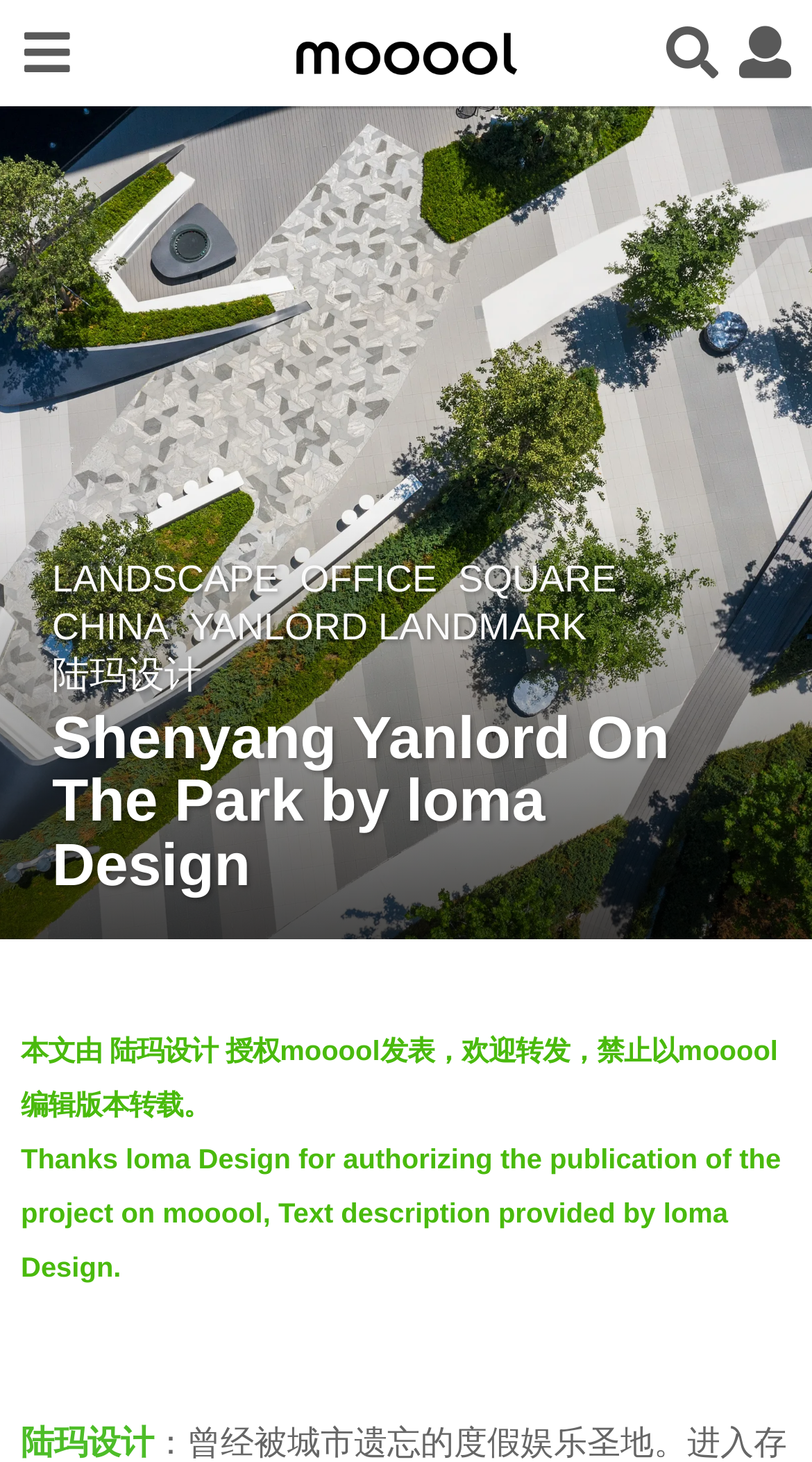What is the name of the project?
Based on the image, please offer an in-depth response to the question.

I found the name of the project in the header section, which is 'Shenyang Yanlord On The Park', and it is also mentioned in the text description at the bottom of the page.